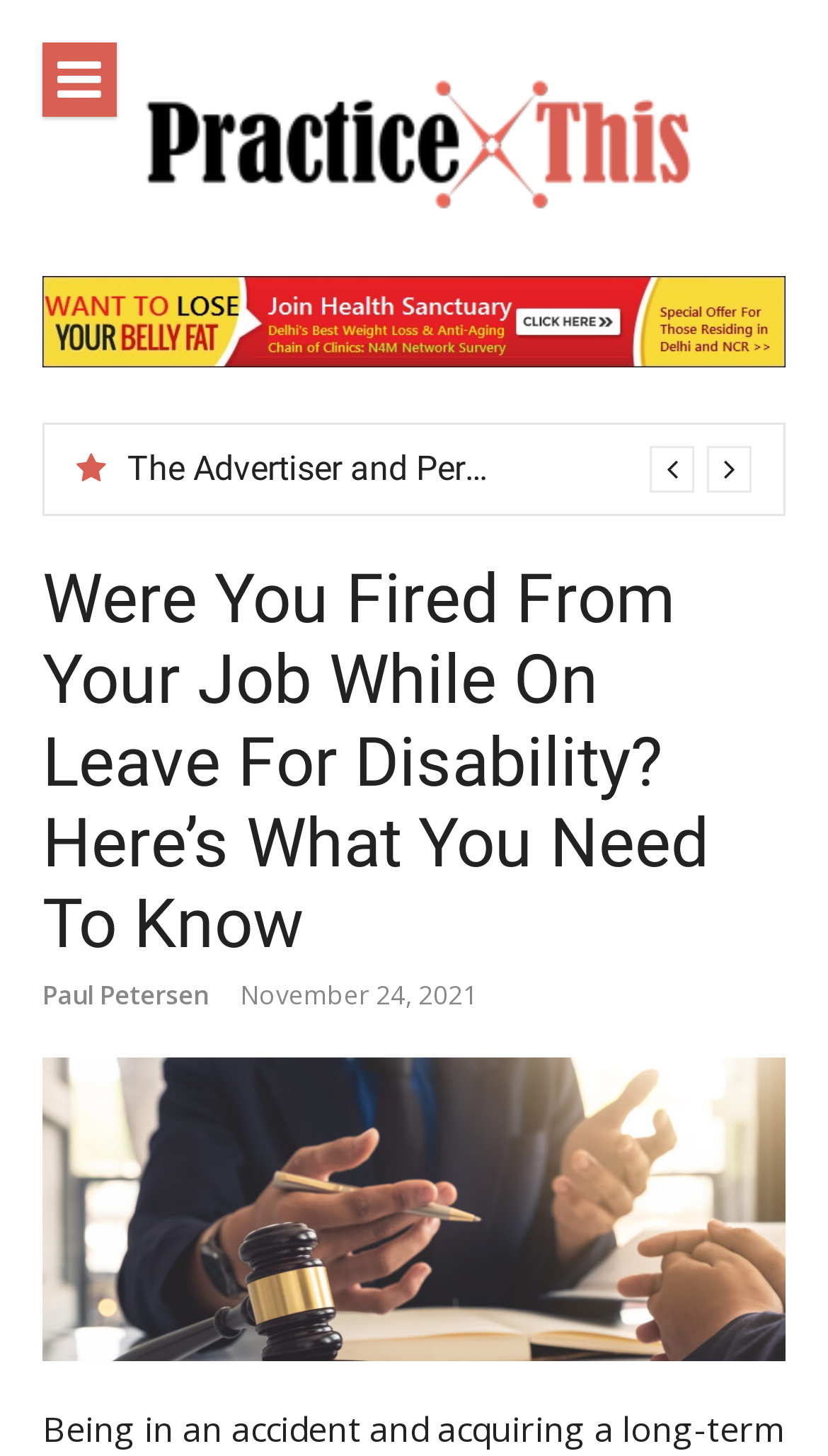What is the author of the article?
Provide a concise answer using a single word or phrase based on the image.

Paul Petersen